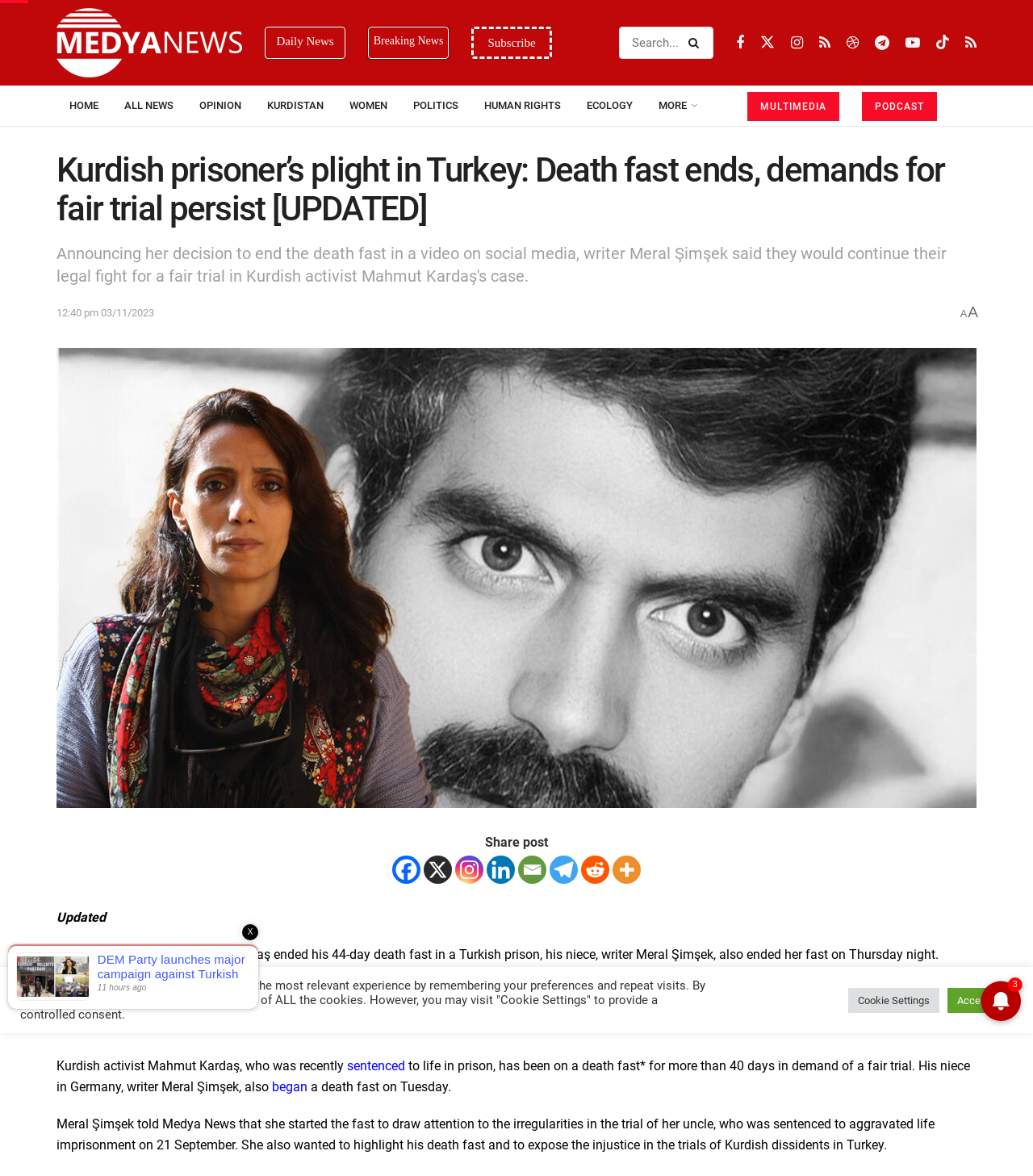Please answer the following question using a single word or phrase: 
What is the name of the writer who ended her death fast to support her uncle?

Meral Şimşek